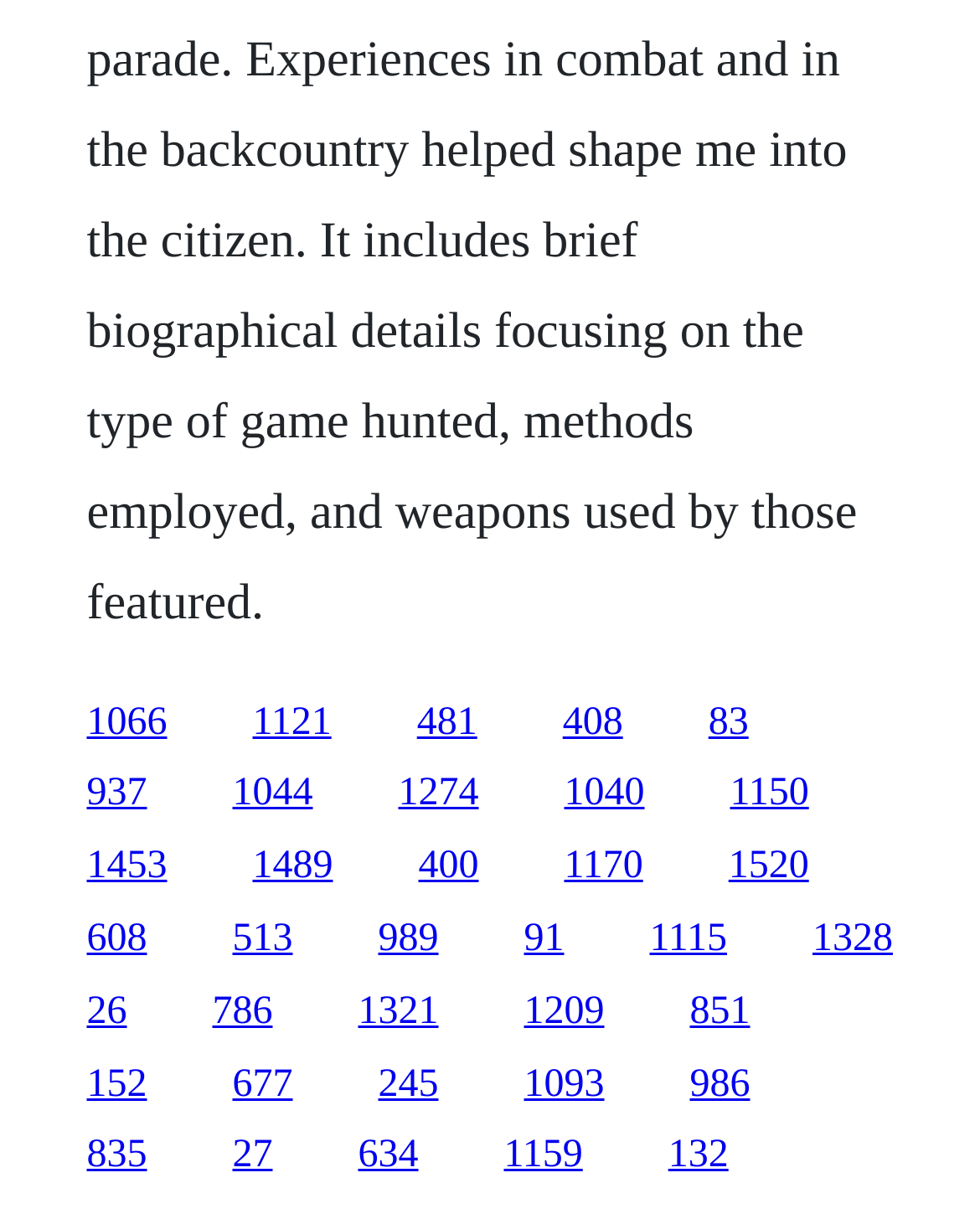How many links are in the top half of the webpage?
Refer to the image and provide a one-word or short phrase answer.

15